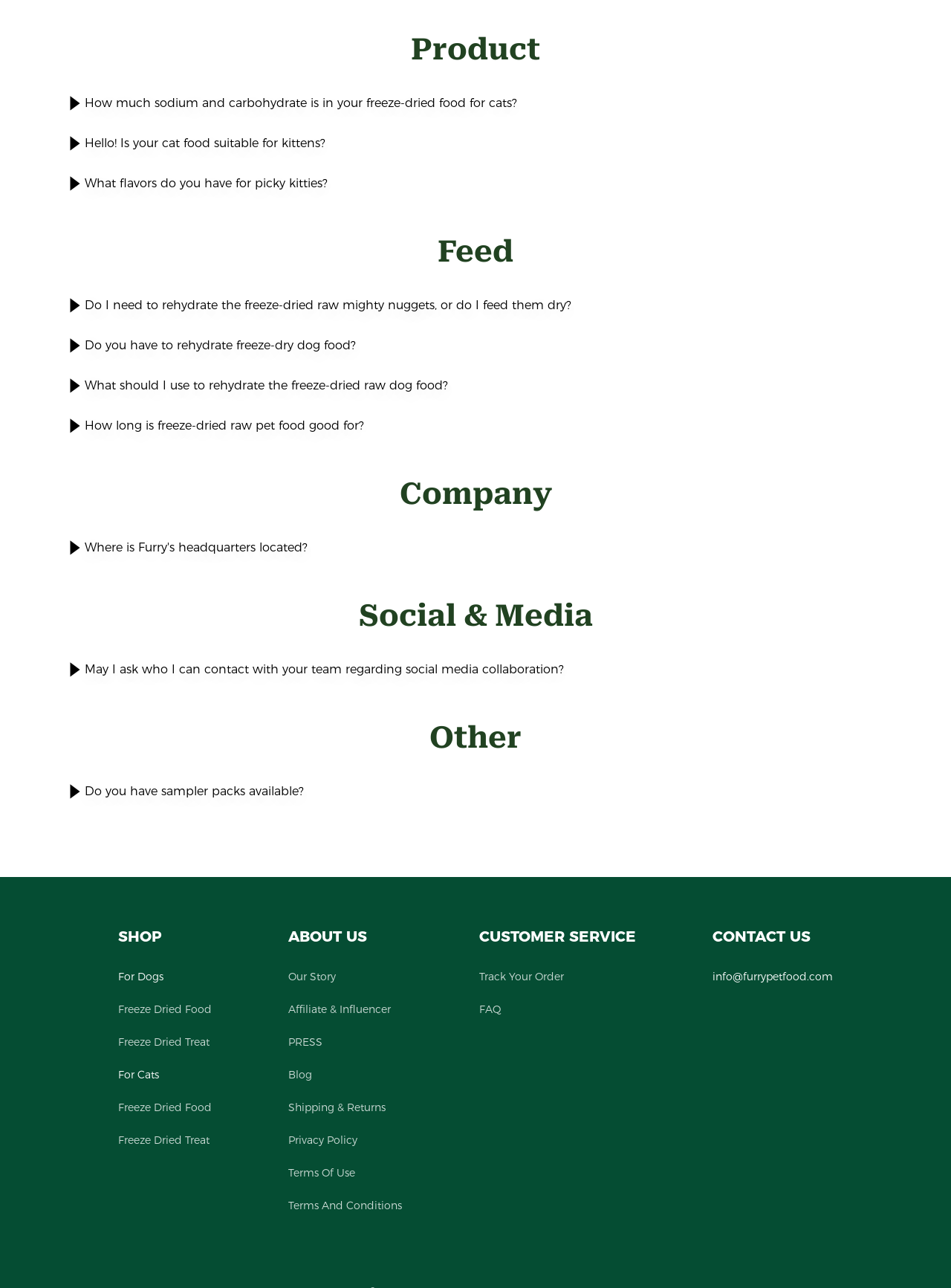Please specify the bounding box coordinates of the clickable region to carry out the following instruction: "Go to 'About Us'". The coordinates should be four float numbers between 0 and 1, in the format [left, top, right, bottom].

[0.303, 0.72, 0.386, 0.734]